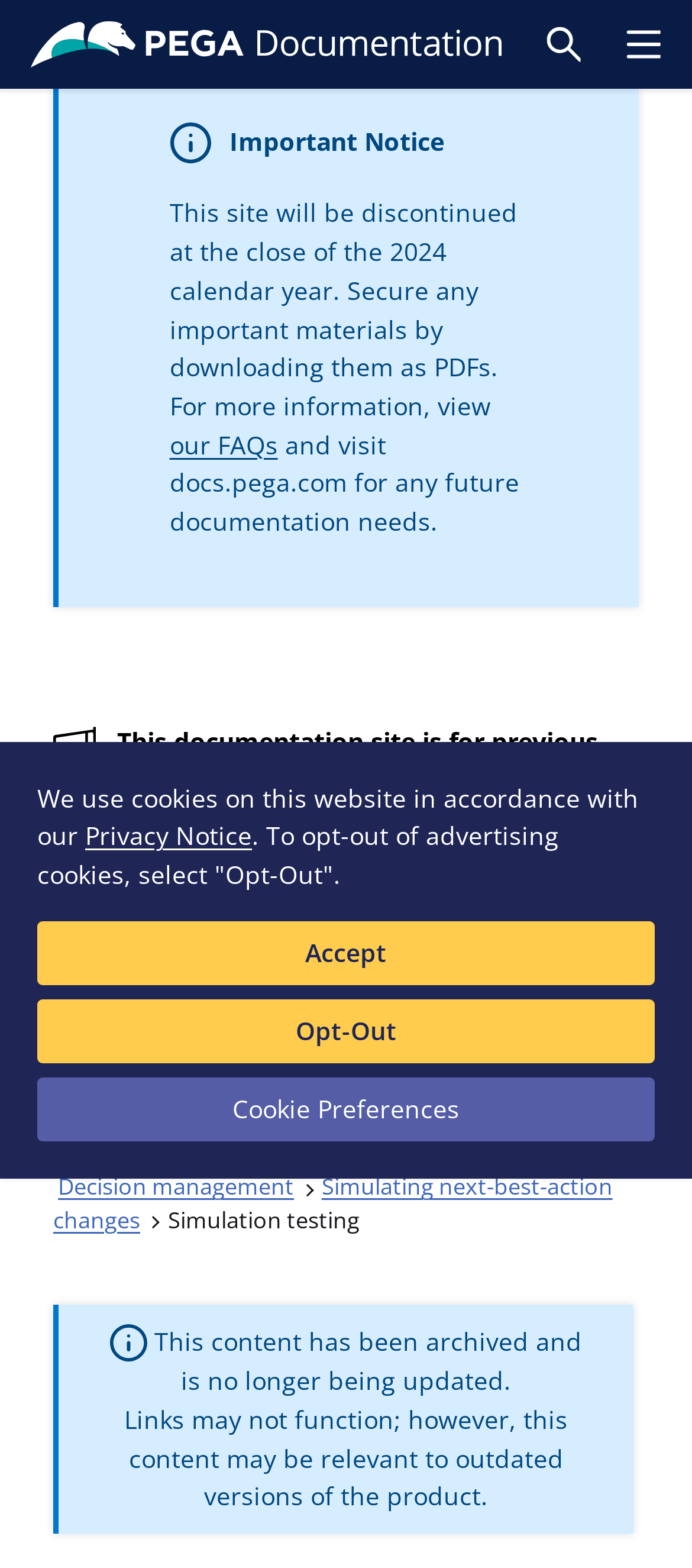Please provide a comprehensive response to the question based on the details in the image: What is the warning about links on the archived content?

The warning is that links on the archived content may not function, although the content may still be relevant to outdated versions of the product.